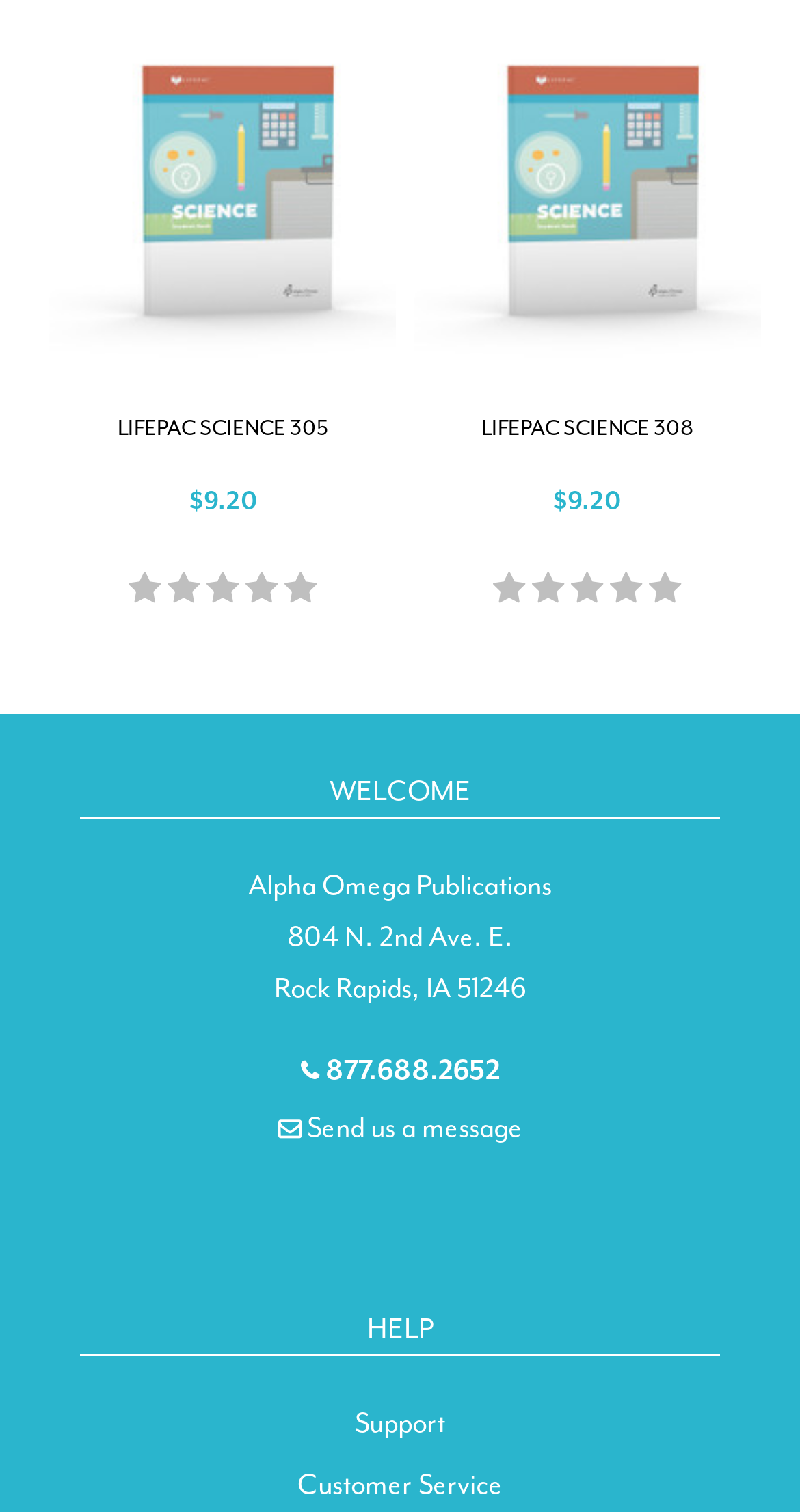Please give a one-word or short phrase response to the following question: 
What is the address of Alpha Omega Publications?

804 N. 2nd Ave. E., Rock Rapids, IA 51246